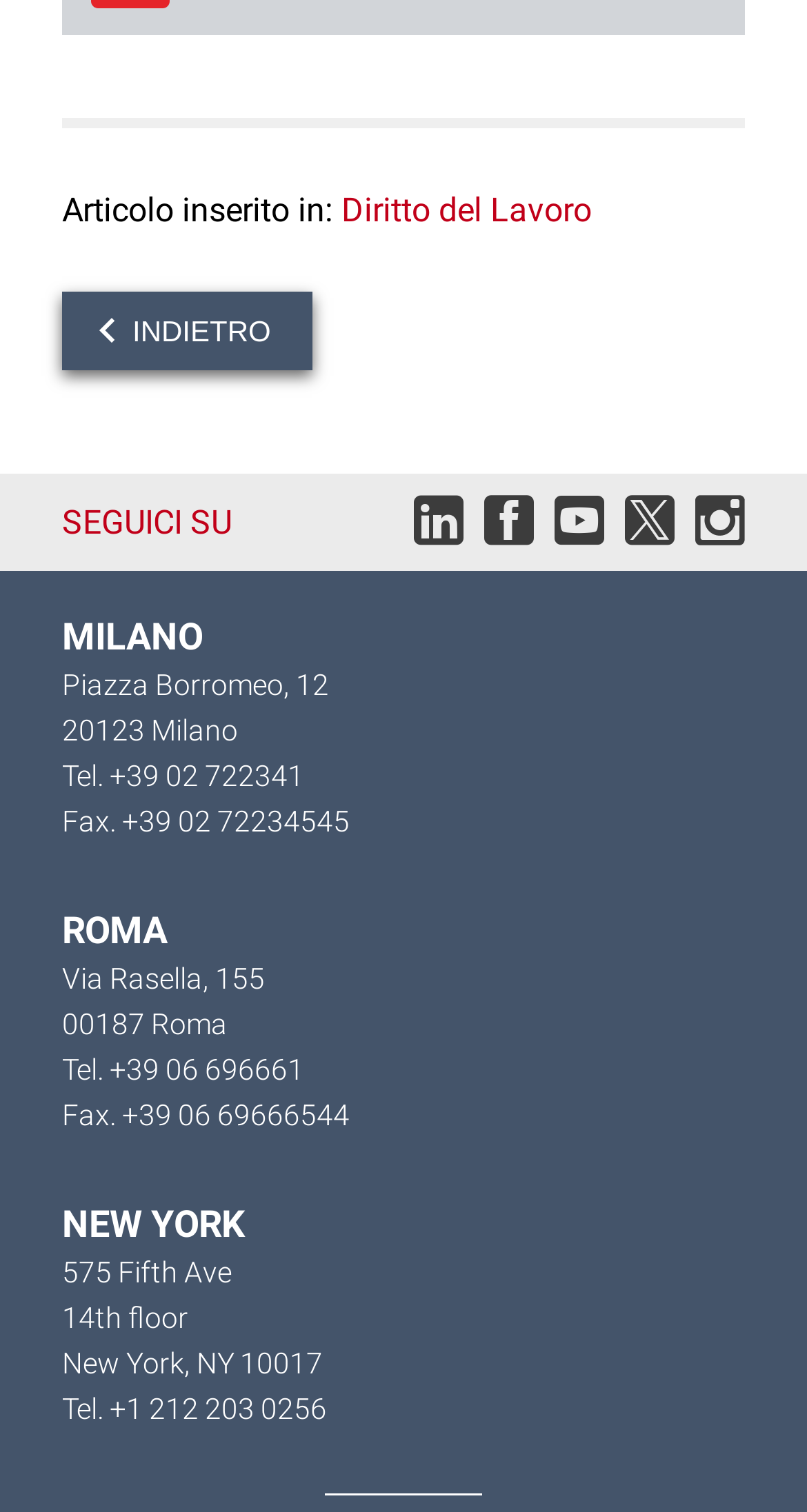Can you identify the bounding box coordinates of the clickable region needed to carry out this instruction: 'View Milano office contact'? The coordinates should be four float numbers within the range of 0 to 1, stated as [left, top, right, bottom].

[0.077, 0.405, 0.923, 0.558]